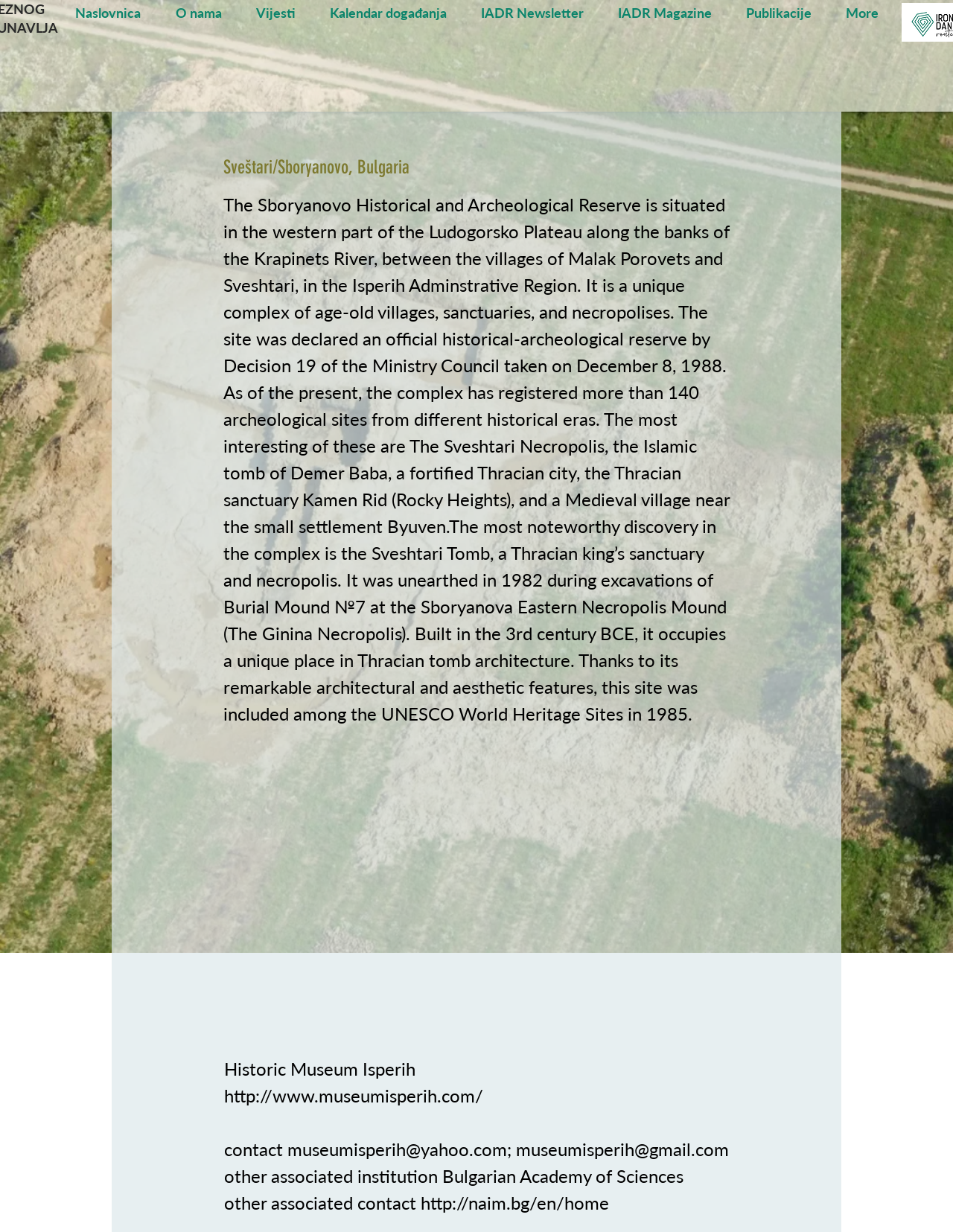Please give a one-word or short phrase response to the following question: 
What year was the Sveshtari Tomb included among the UNESCO World Heritage Sites?

1985